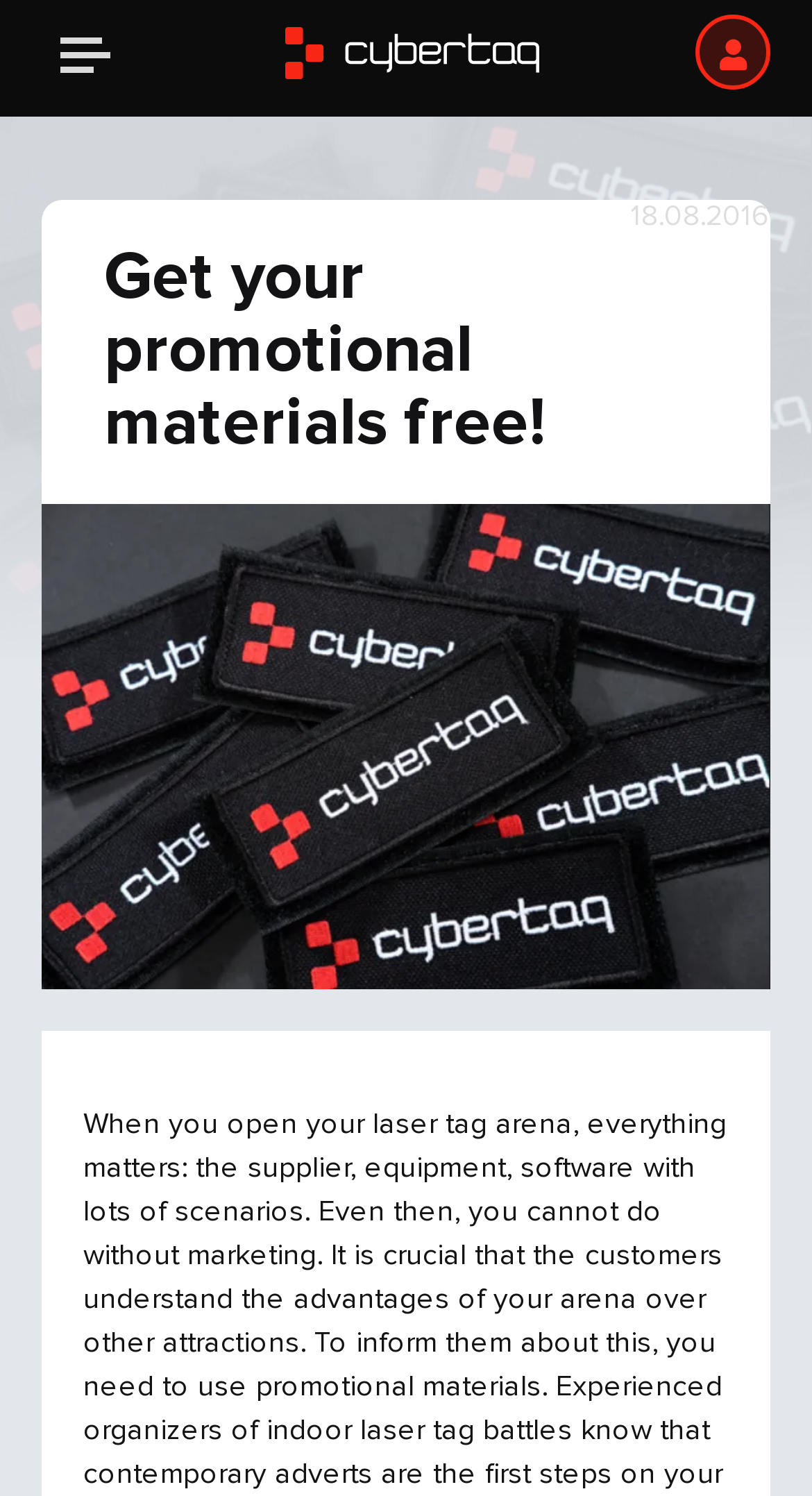Please find the bounding box for the UI component described as follows: "aria-label="Search" name="query" placeholder="Search"".

[0.09, 0.076, 0.91, 0.104]